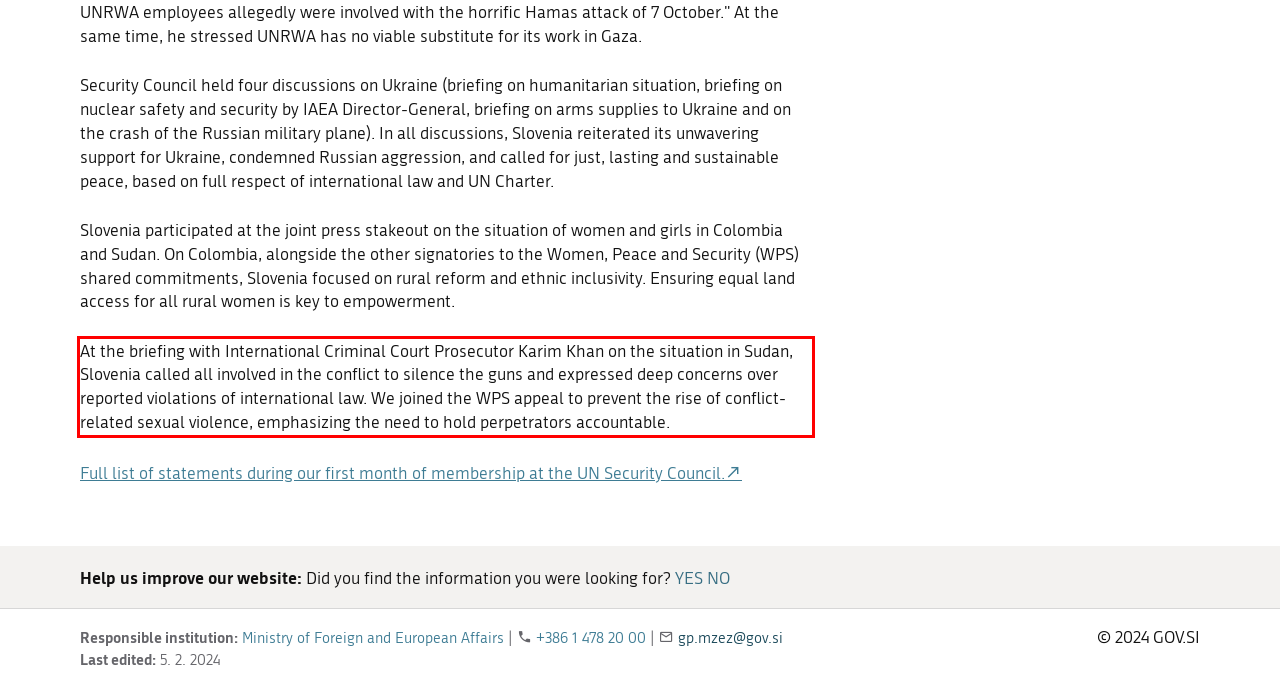Within the screenshot of a webpage, identify the red bounding box and perform OCR to capture the text content it contains.

At the briefing with International Criminal Court Prosecutor Karim Khan on the situation in Sudan, Slovenia called all involved in the conflict to silence the guns and expressed deep concerns over reported violations of international law. We joined the WPS appeal to prevent the rise of conflict-related sexual violence, emphasizing the need to hold perpetrators accountable.